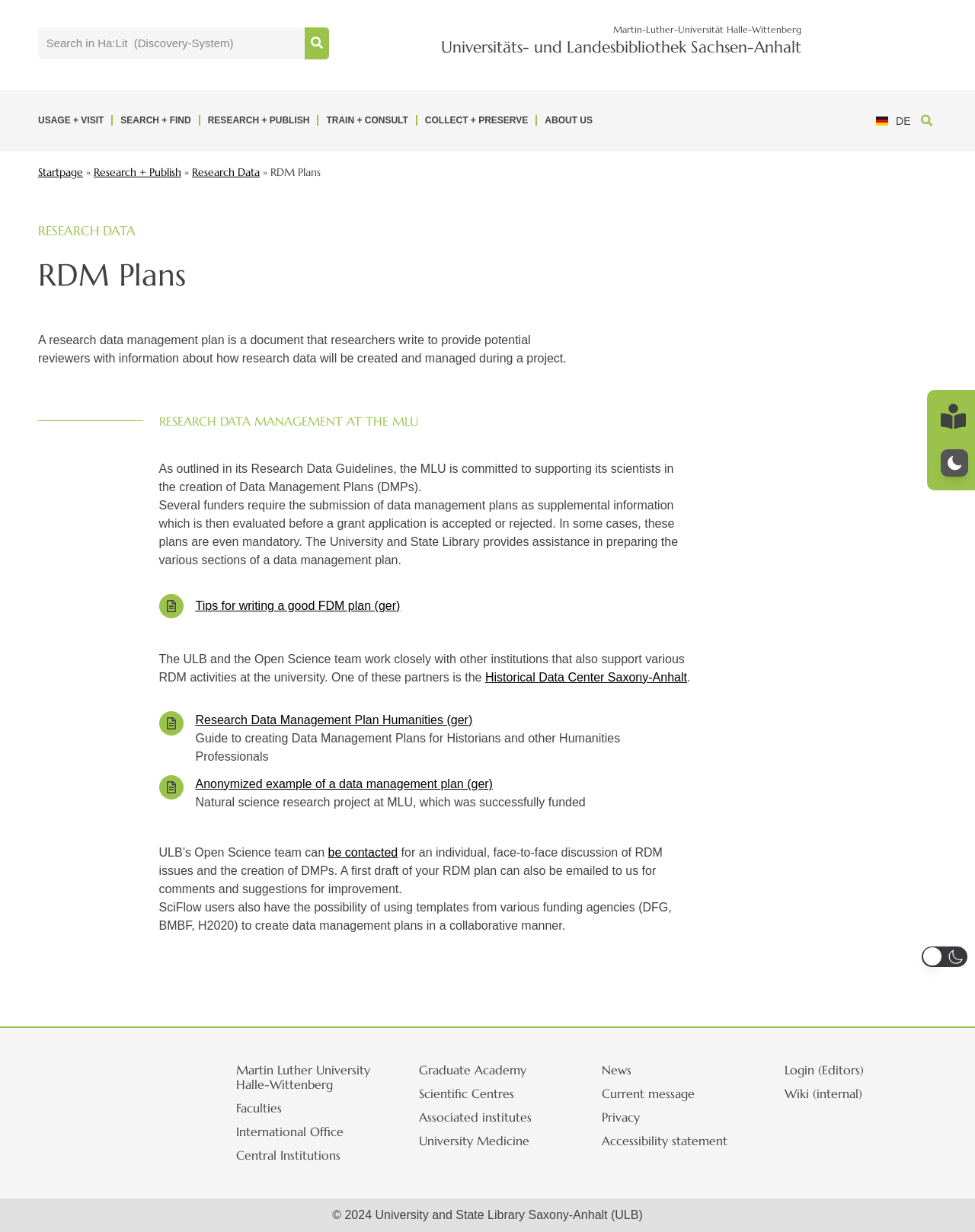Please identify the bounding box coordinates of the area I need to click to accomplish the following instruction: "Click on Research Data".

[0.197, 0.135, 0.266, 0.146]